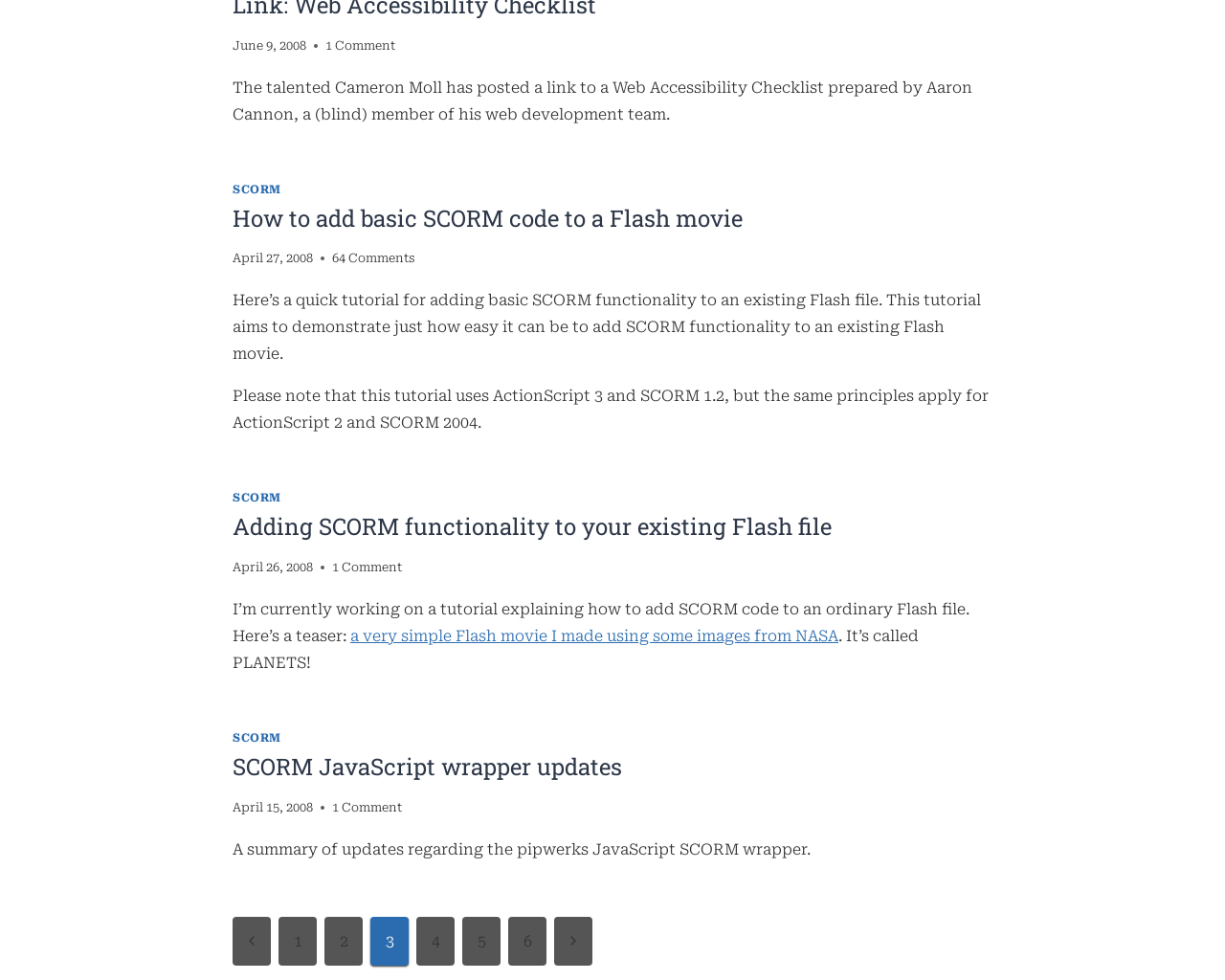Please identify the bounding box coordinates of the element's region that should be clicked to execute the following instruction: "Go to the next page". The bounding box coordinates must be four float numbers between 0 and 1, i.e., [left, top, right, bottom].

[0.452, 0.936, 0.484, 0.985]